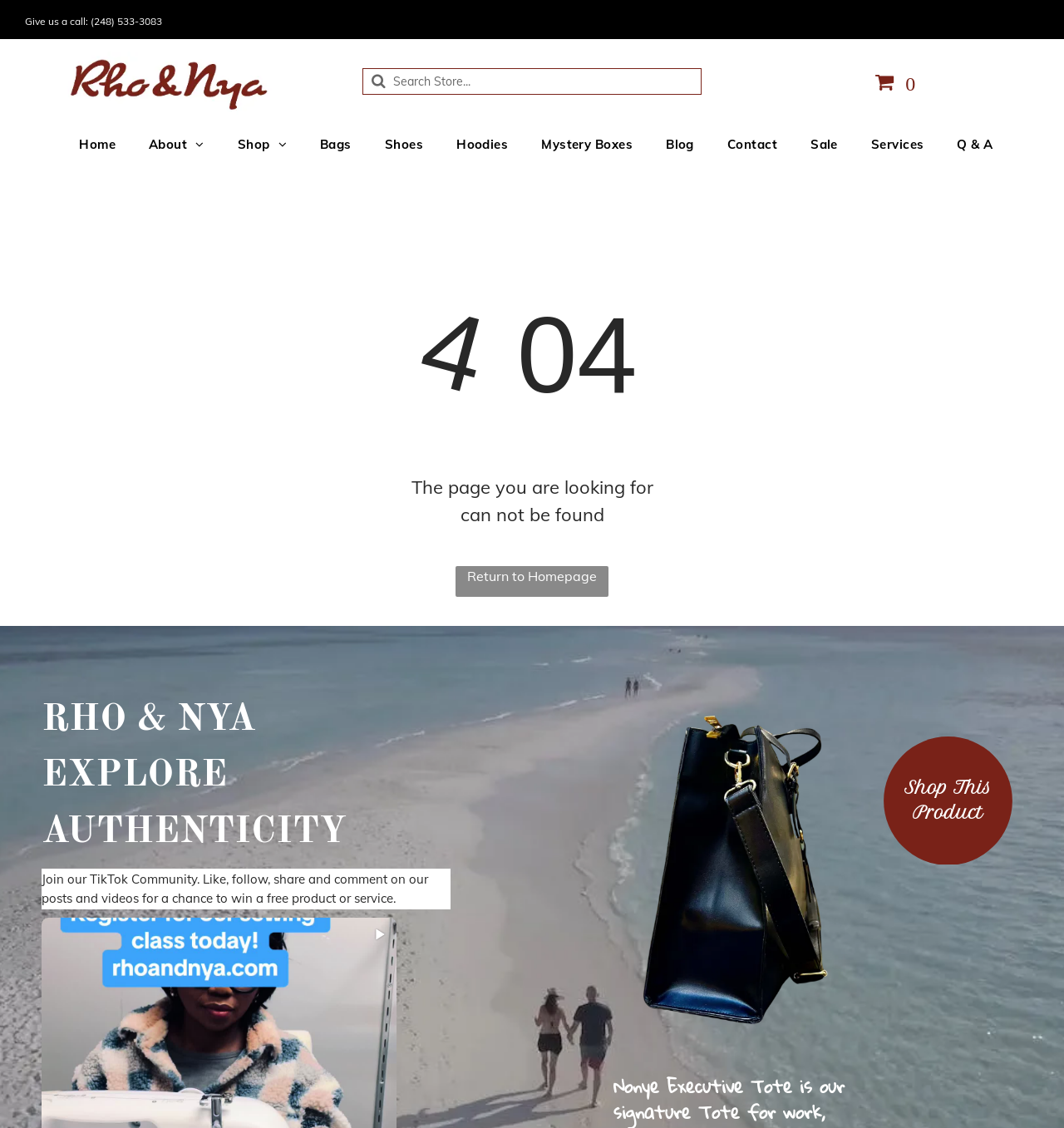Please identify the bounding box coordinates of the area that needs to be clicked to fulfill the following instruction: "Call the store."

[0.085, 0.013, 0.152, 0.024]